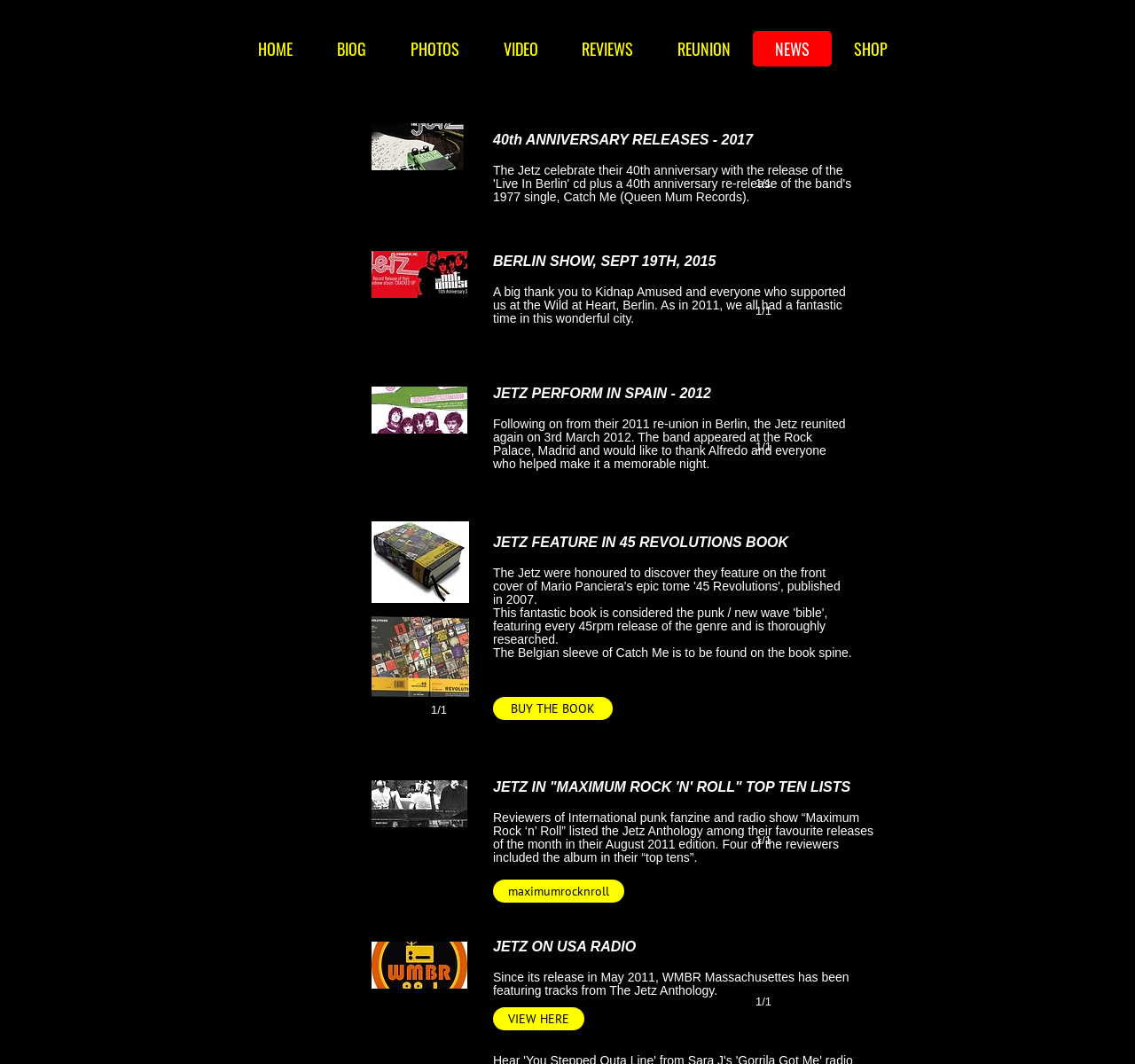Provide a brief response to the question using a single word or phrase: 
What is the name of the book featured on the webpage?

The Jetz Anthology